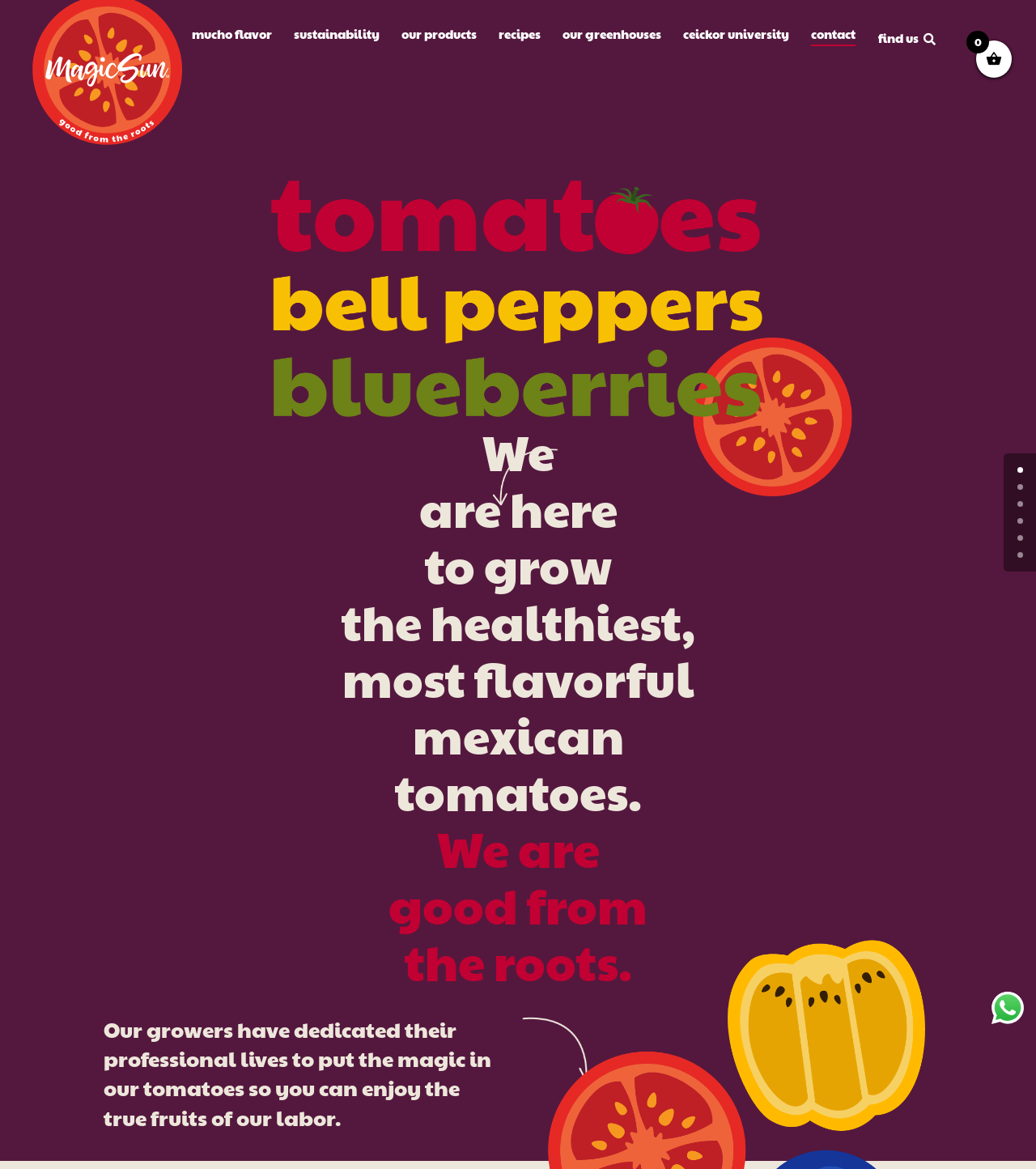Explain the webpage in detail, including its primary components.

The webpage is about Magic Sun, a company that grows and sells tomatoes. At the top of the page, there is a navigation menu with 9 links: "about us", "mucho flavor", "sustainability", "our products", "recipes", "our greenhouses", "ceickor university", "contact", and "find us" with a map icon. 

Below the navigation menu, there are three images arranged horizontally, taking up most of the width of the page. 

The main content of the page is divided into two sections. The first section has a series of 7 headings that read together as a sentence: "We are here to grow the healthiest, most flavorful mexican tomatoes." 

The second section has a longer heading that describes the company's mission and values, emphasizing the dedication of their growers to produce high-quality tomatoes. Below this heading, there is a smaller image.

At the bottom right corner of the page, there are 6 small links labeled with numbers from 0 to 5. Next to these links, there is a "WhatsApp us" button with a WhatsApp icon.